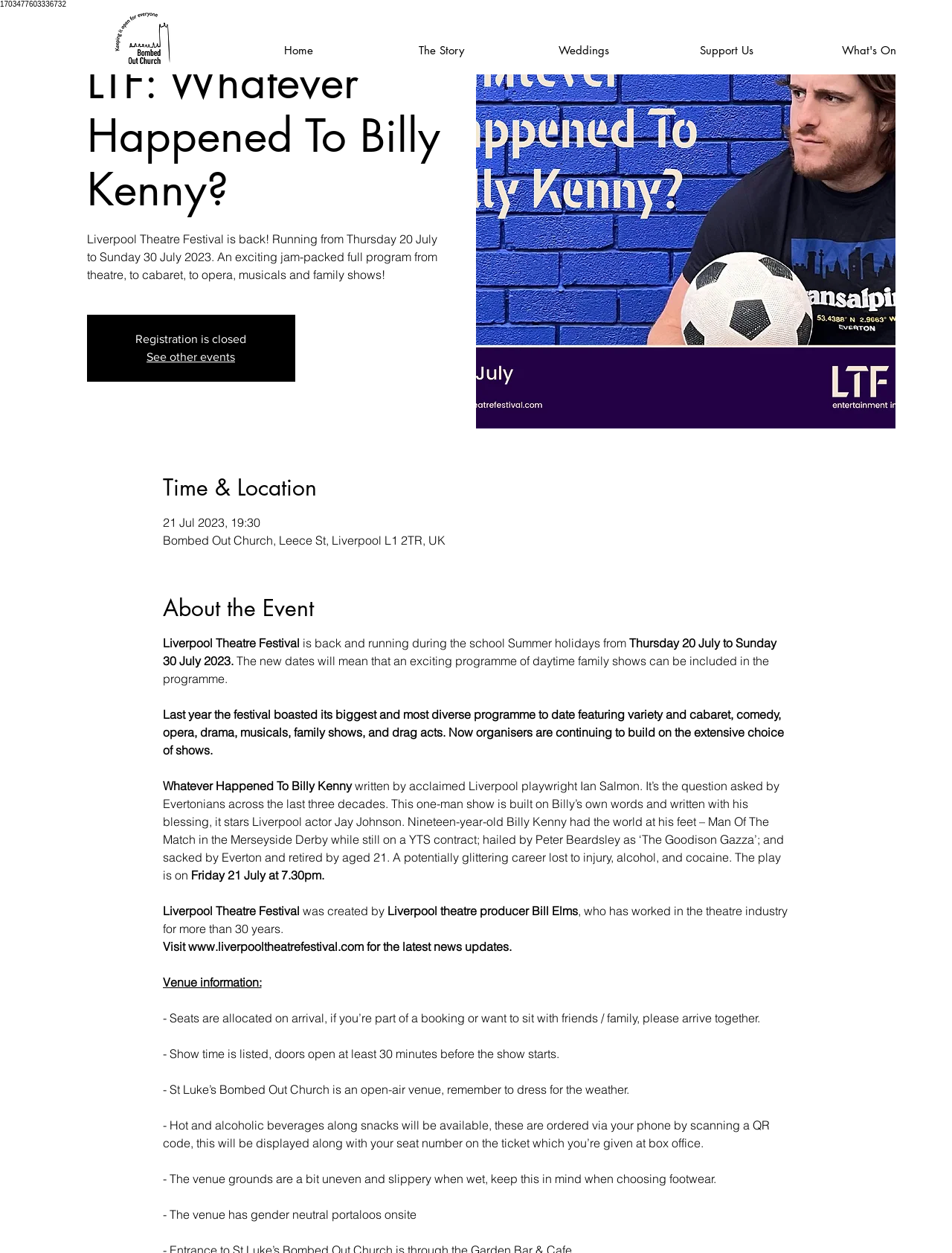What is the name of the event?
Refer to the image and provide a detailed answer to the question.

I found the answer by looking at the heading element that says 'LTF: Whatever Happened To Billy Kenny?' which is a prominent title on the webpage, indicating the name of the event.